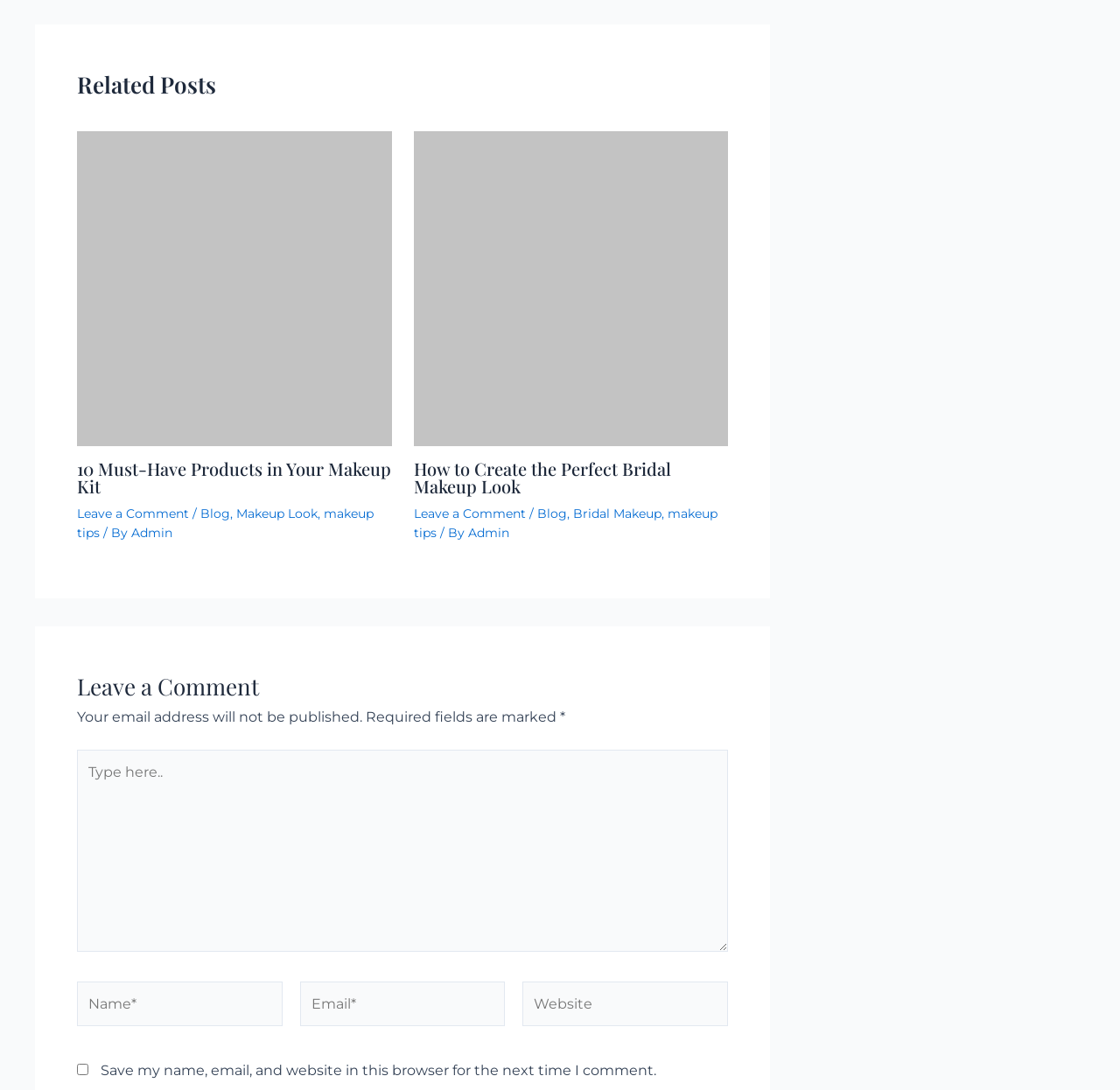Could you specify the bounding box coordinates for the clickable section to complete the following instruction: "Click on 'makeup products'"?

[0.069, 0.256, 0.35, 0.271]